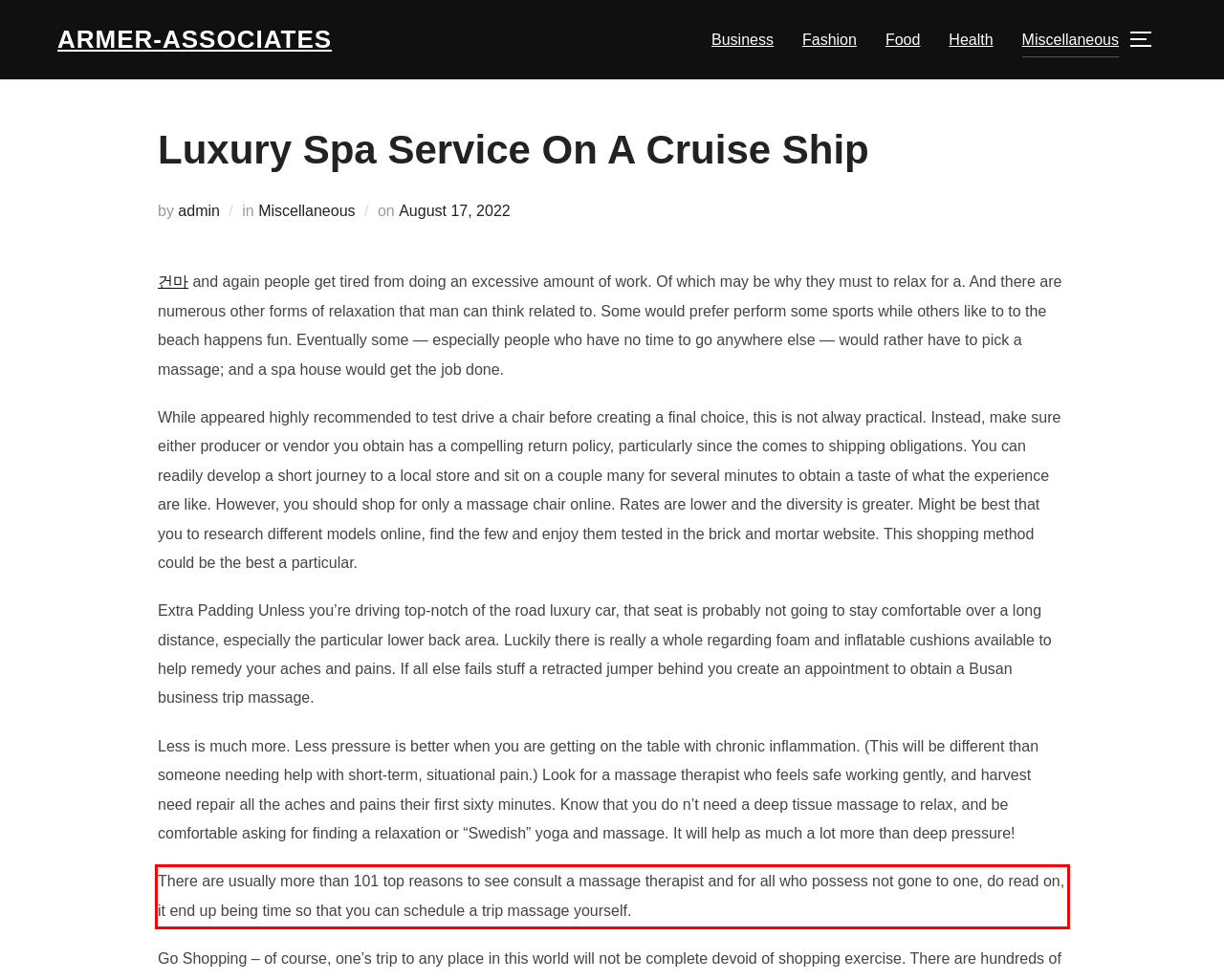Analyze the screenshot of the webpage and extract the text from the UI element that is inside the red bounding box.

There are usually more than 101 top reasons to see consult a massage therapist and for all who possess not gone to one, do read on, it end up being time so that you can schedule a trip massage yourself.